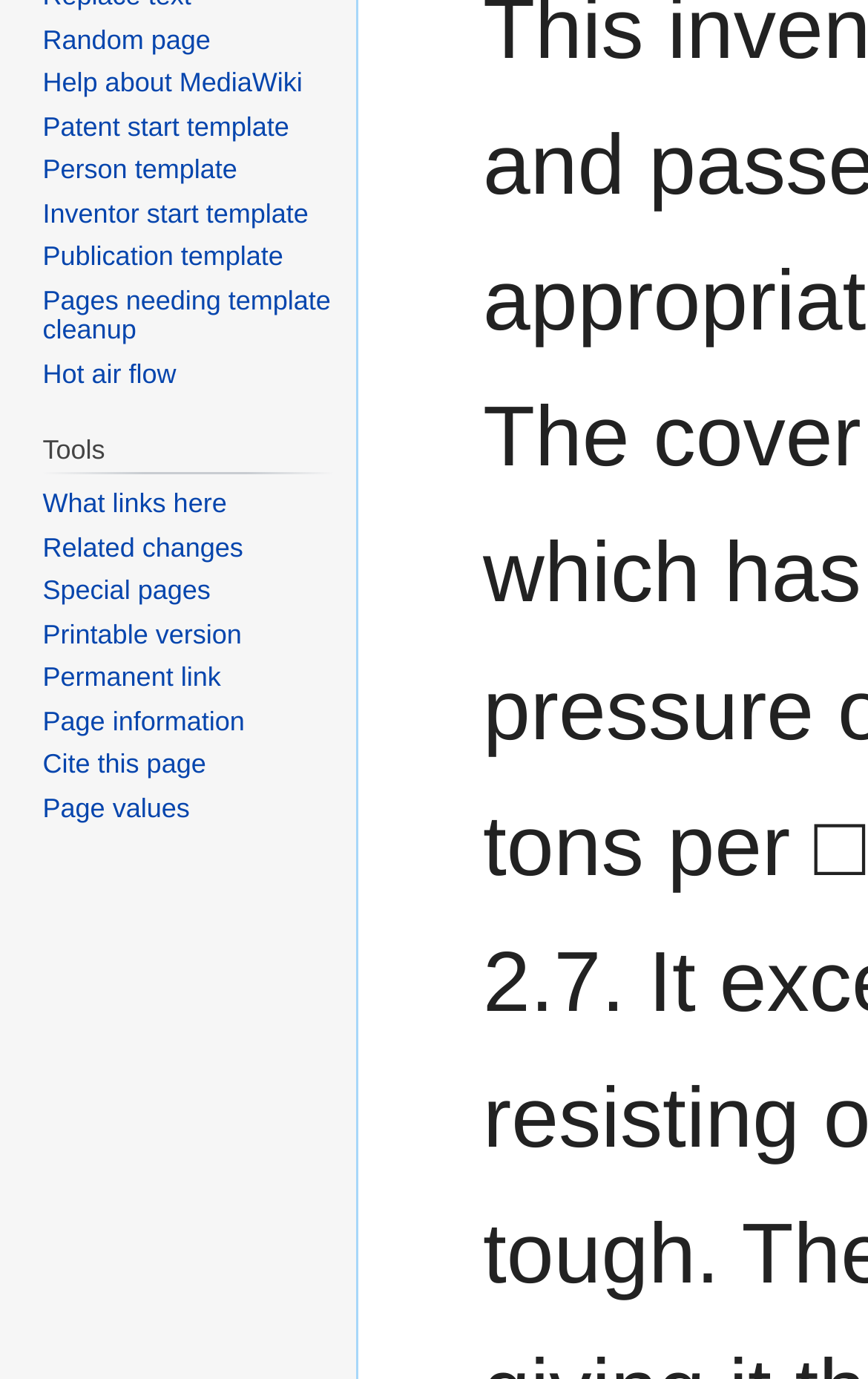Find the bounding box of the UI element described as: "Cite this page". The bounding box coordinates should be given as four float values between 0 and 1, i.e., [left, top, right, bottom].

[0.049, 0.543, 0.237, 0.565]